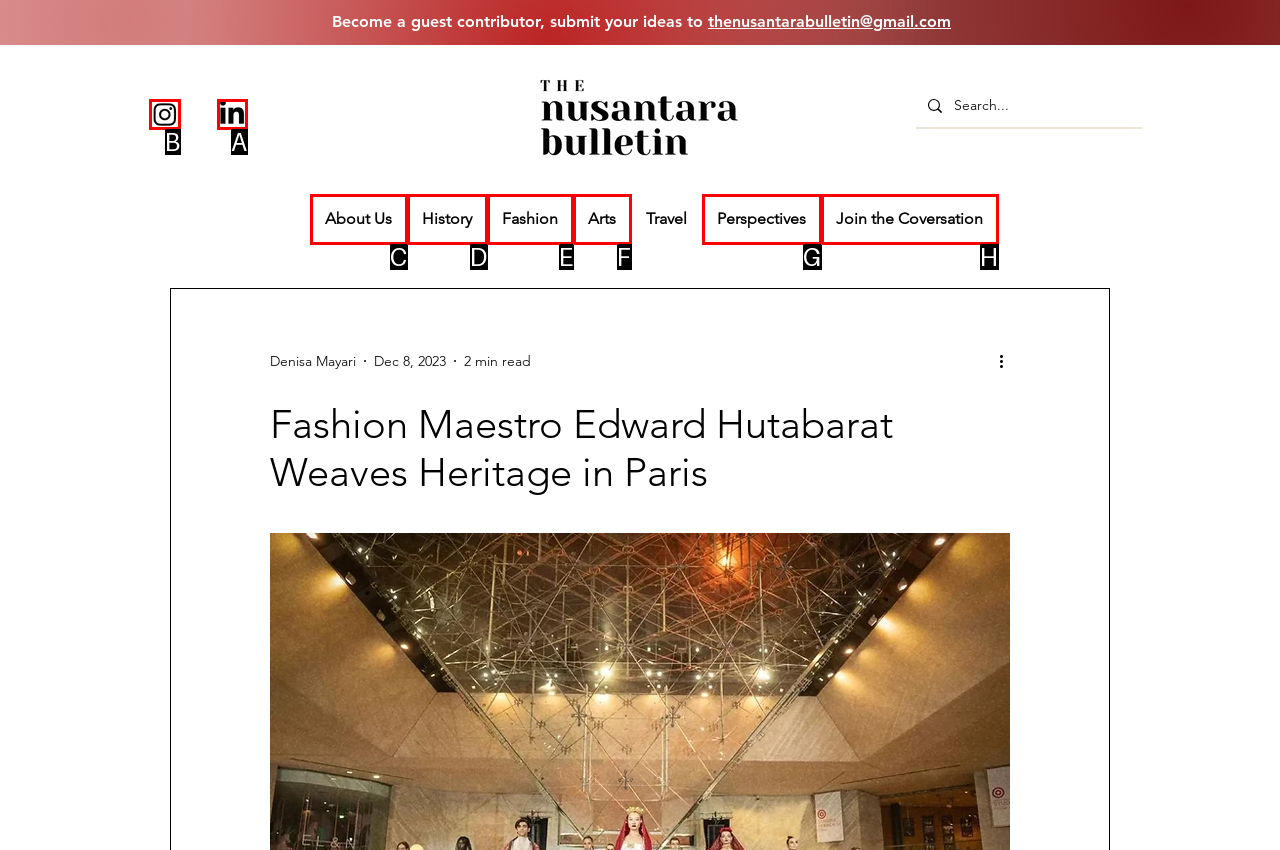Which HTML element should be clicked to complete the task: Visit Instagram? Answer with the letter of the corresponding option.

B